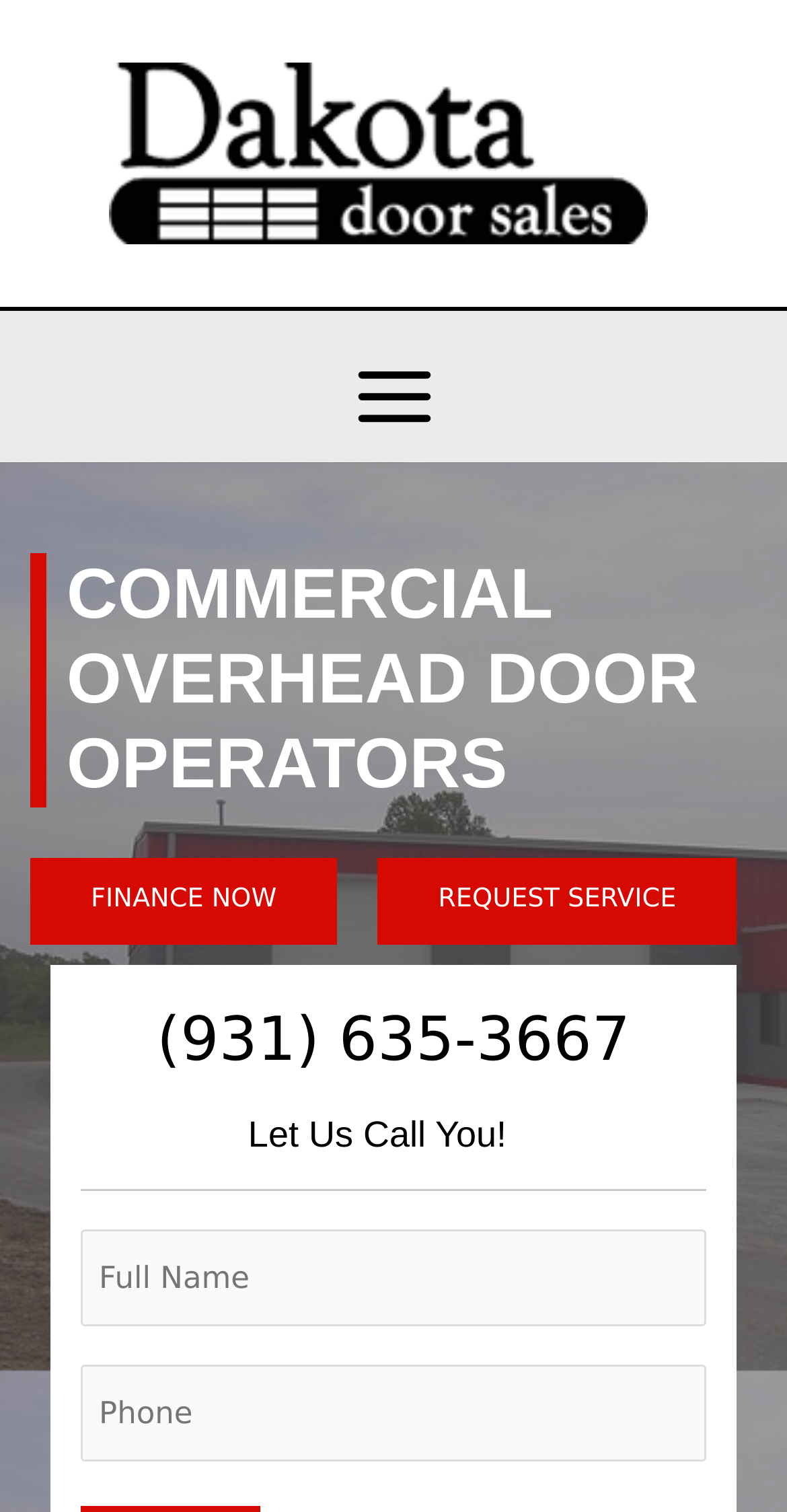What type of door operators are being sold?
Answer the question using a single word or phrase, according to the image.

Commercial overhead door operators